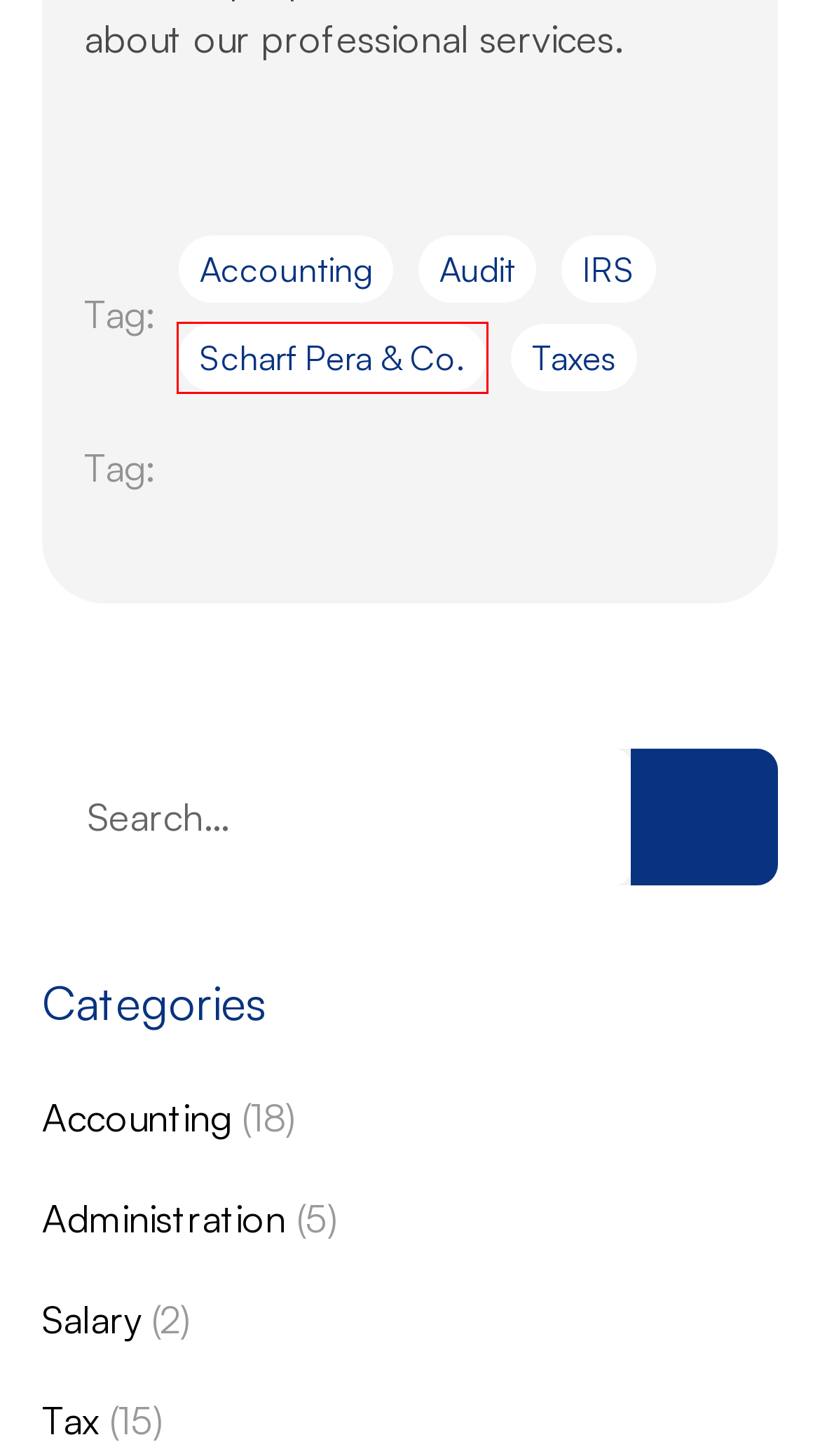Observe the provided screenshot of a webpage that has a red rectangle bounding box. Determine the webpage description that best matches the new webpage after clicking the element inside the red bounding box. Here are the candidates:
A. Salary Archives | Scharf Pera & Co., PLLC
B. Tax Archives | Scharf Pera & Co., PLLC
C. Income Tax Preparation & Small Business Accounting Blog | Scharf Pera & Co., PLLC
D. 5 Tips for Managing Your Small Business Finances
E. Audit Archives | Scharf Pera & Co., PLLC
F. Taxes Archives | Scharf Pera & Co., PLLC
G. IRS Archives | Scharf Pera & Co., PLLC
H. Scharf Pera & Co. Archives | Scharf Pera & Co., PLLC

H